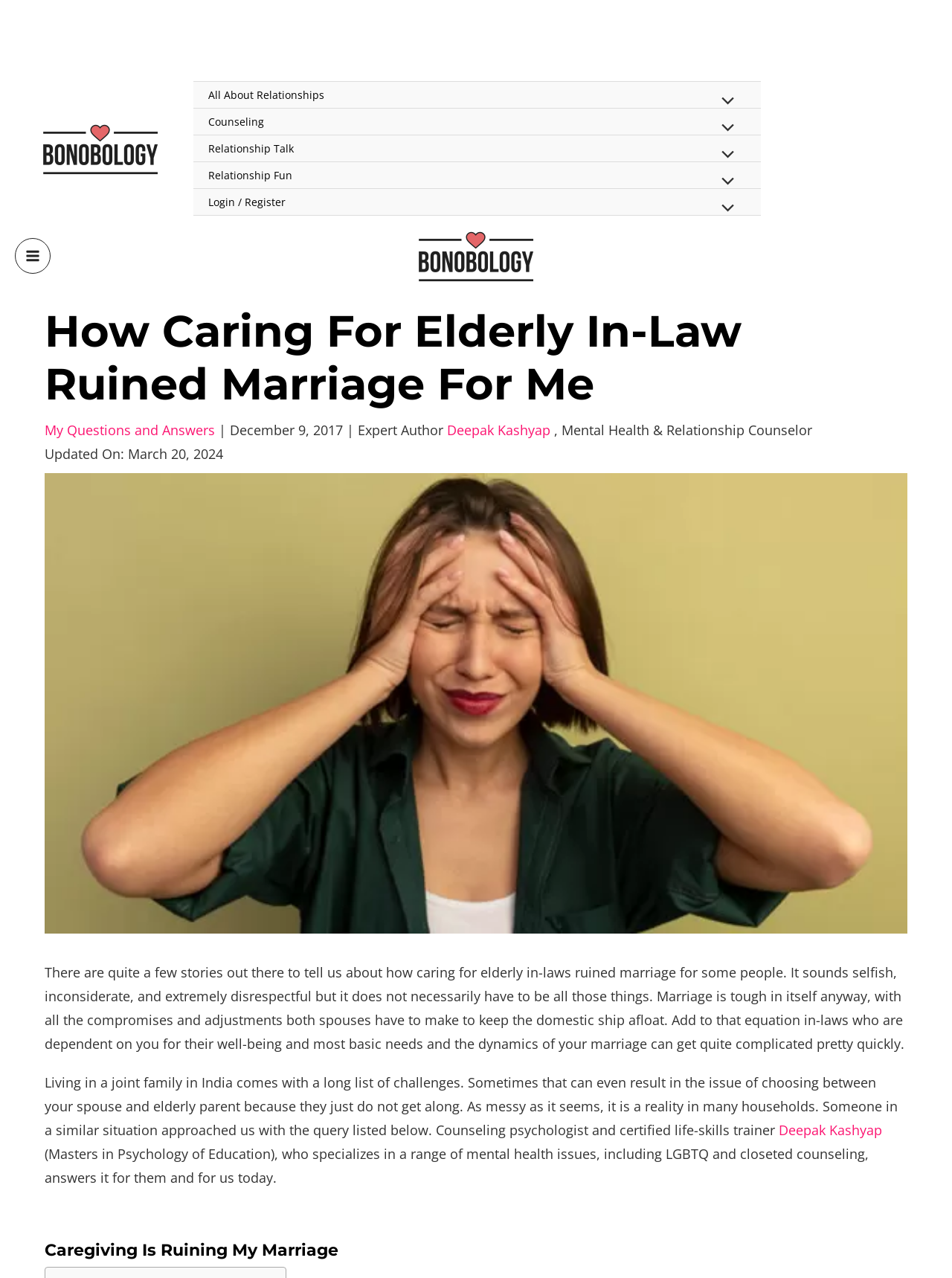Who is the author of the article?
Craft a detailed and extensive response to the question.

The author of the article is mentioned in the article as 'Deepak Kashyap', who is a counselling psychologist and a certified life-skills trainer.